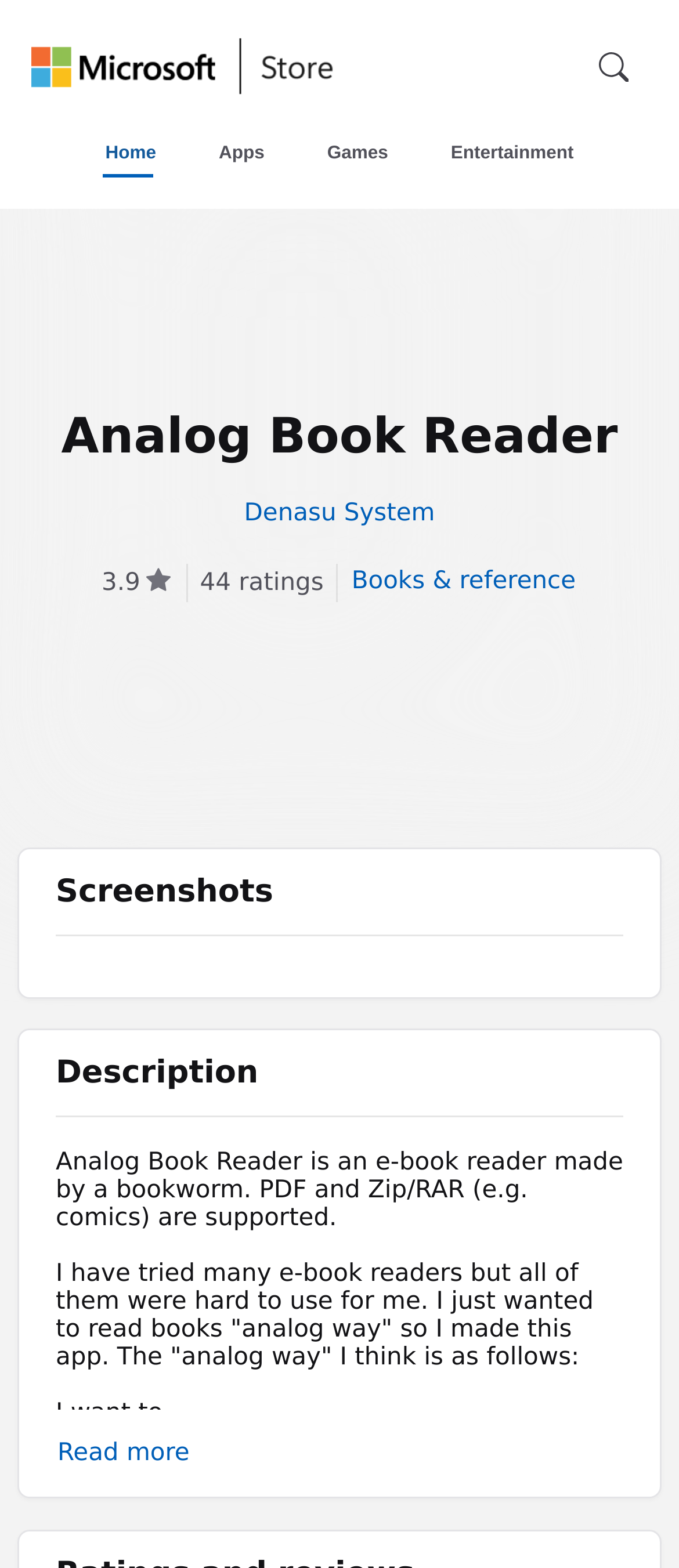Please predict the bounding box coordinates (top-left x, top-left y, bottom-right x, bottom-right y) for the UI element in the screenshot that fits the description: aria-label="Universal Microsoft website"

[0.045, 0.023, 0.353, 0.063]